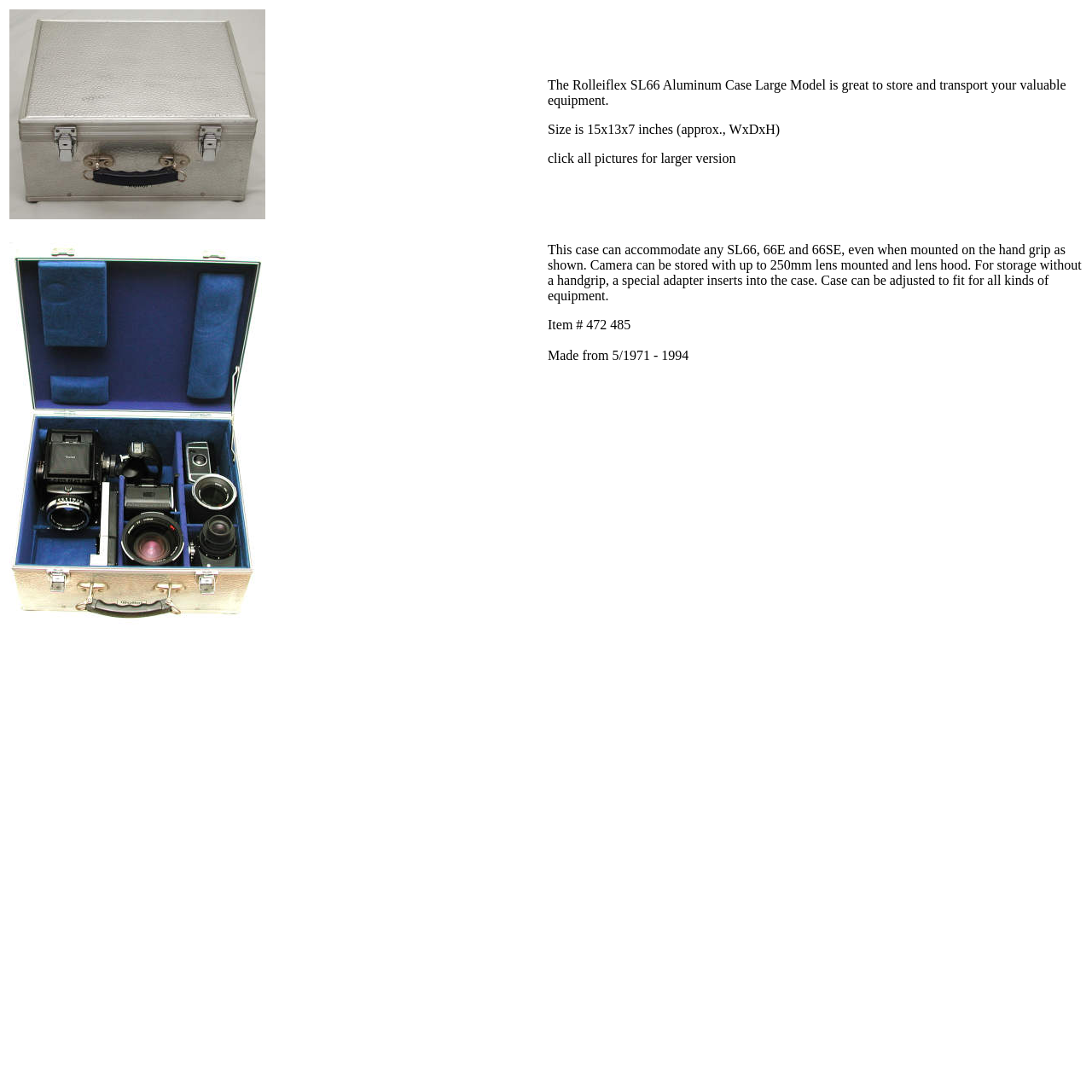Produce an extensive caption that describes everything on the webpage.

The webpage is about the Rolleiflex SL66 Aluminum Case Medium. At the top, there is a heading with an image next to it, taking up about half of the top section. The heading is accompanied by a brief description of the product, stating its size and encouraging users to click on the images for a larger version.

Below the heading, there is a large empty space, followed by another section that takes up most of the page. This section is divided into two columns. The left column contains a large image, while the right column has a detailed description of the product's features, including its compatibility with different camera models, lens sizes, and storage options. The text also mentions the item number and production period of the case.

Overall, the webpage has a simple layout, with a focus on showcasing the product's features and providing detailed information to potential customers.